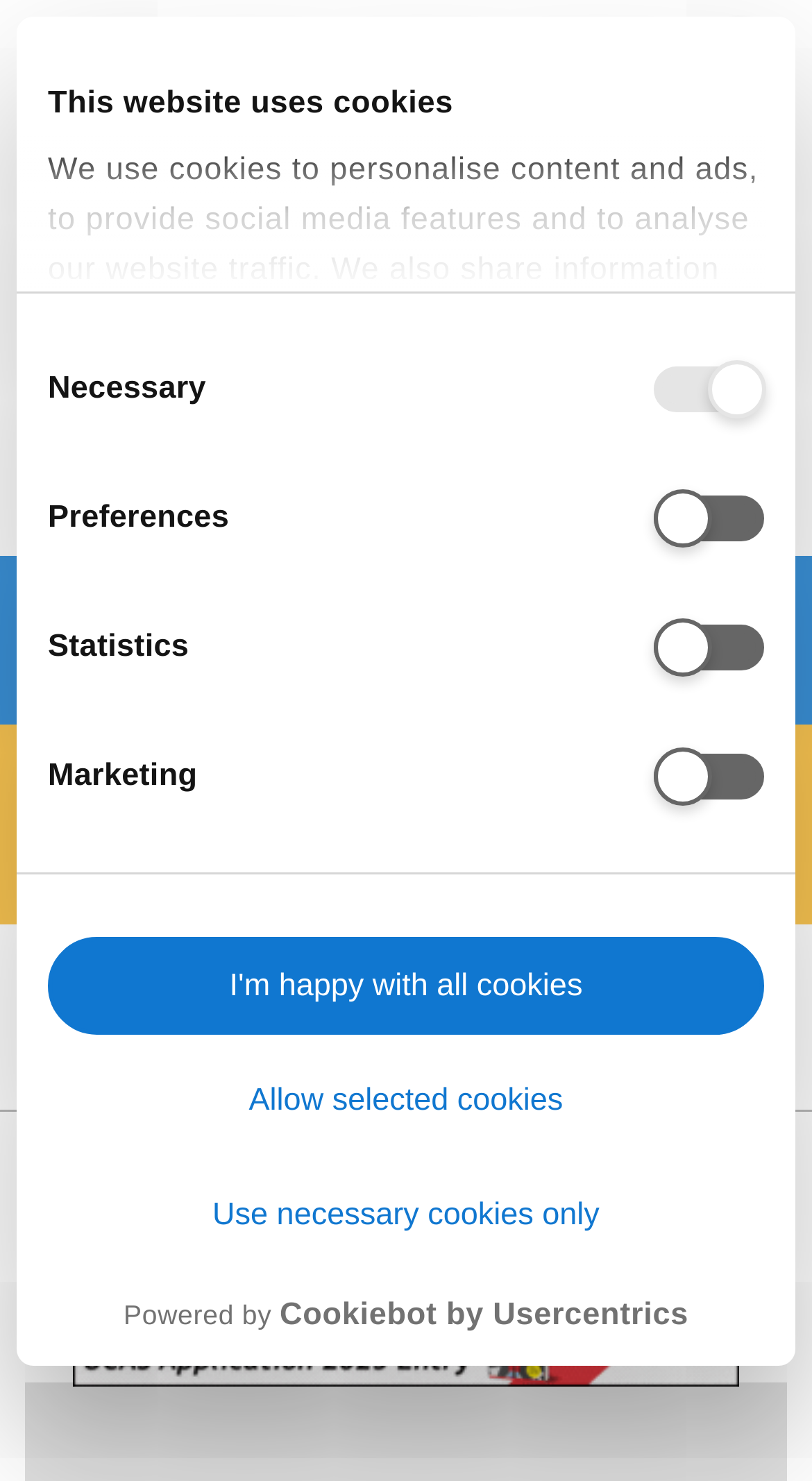How many pages of results are there?
Kindly offer a comprehensive and detailed response to the question.

I found the answer by looking at the static text element that says 'Page 1 of 50' which is located below the search field and above the list of search results.